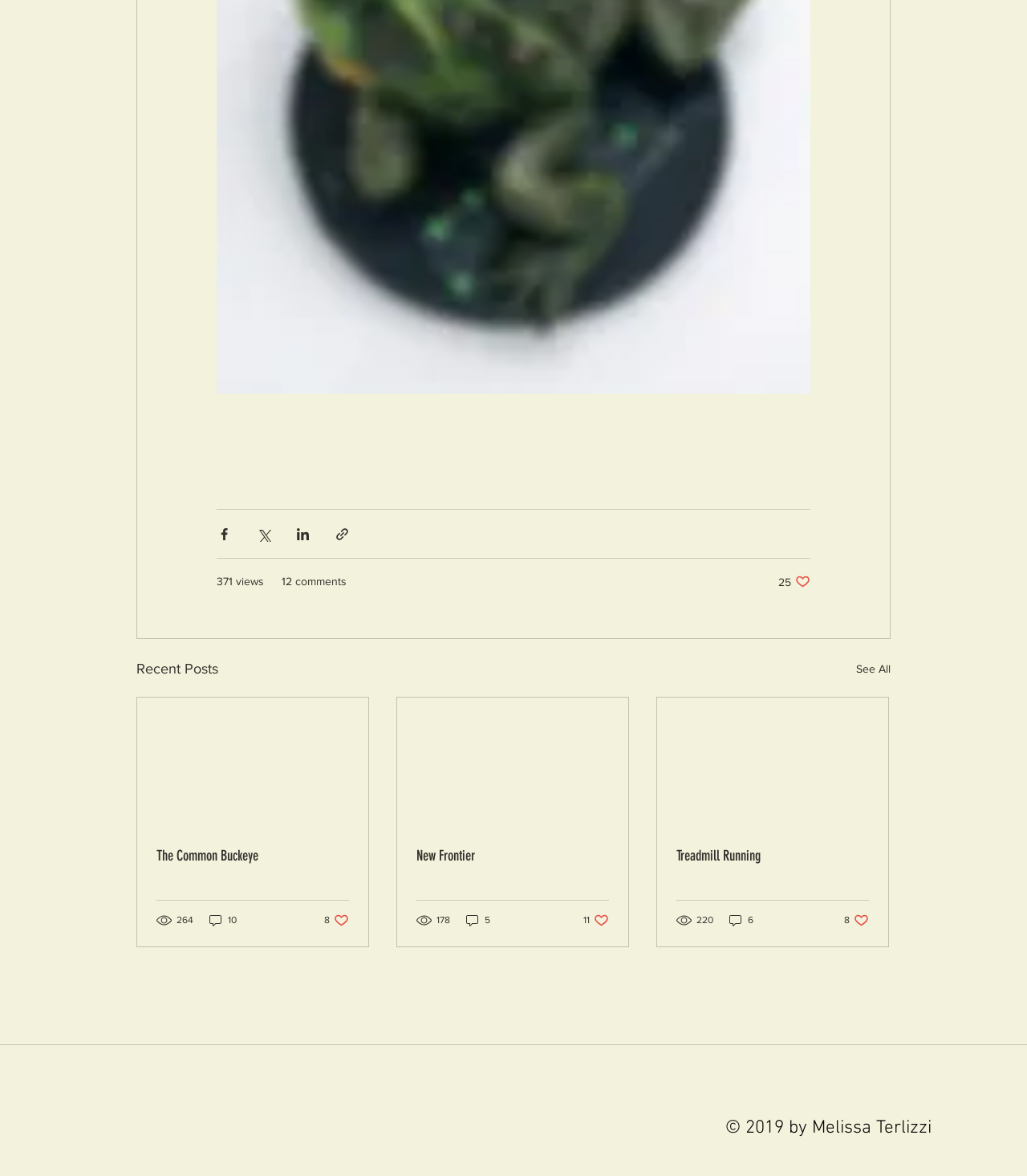Find the bounding box coordinates of the clickable area required to complete the following action: "Read the second post".

[0.387, 0.593, 0.612, 0.704]